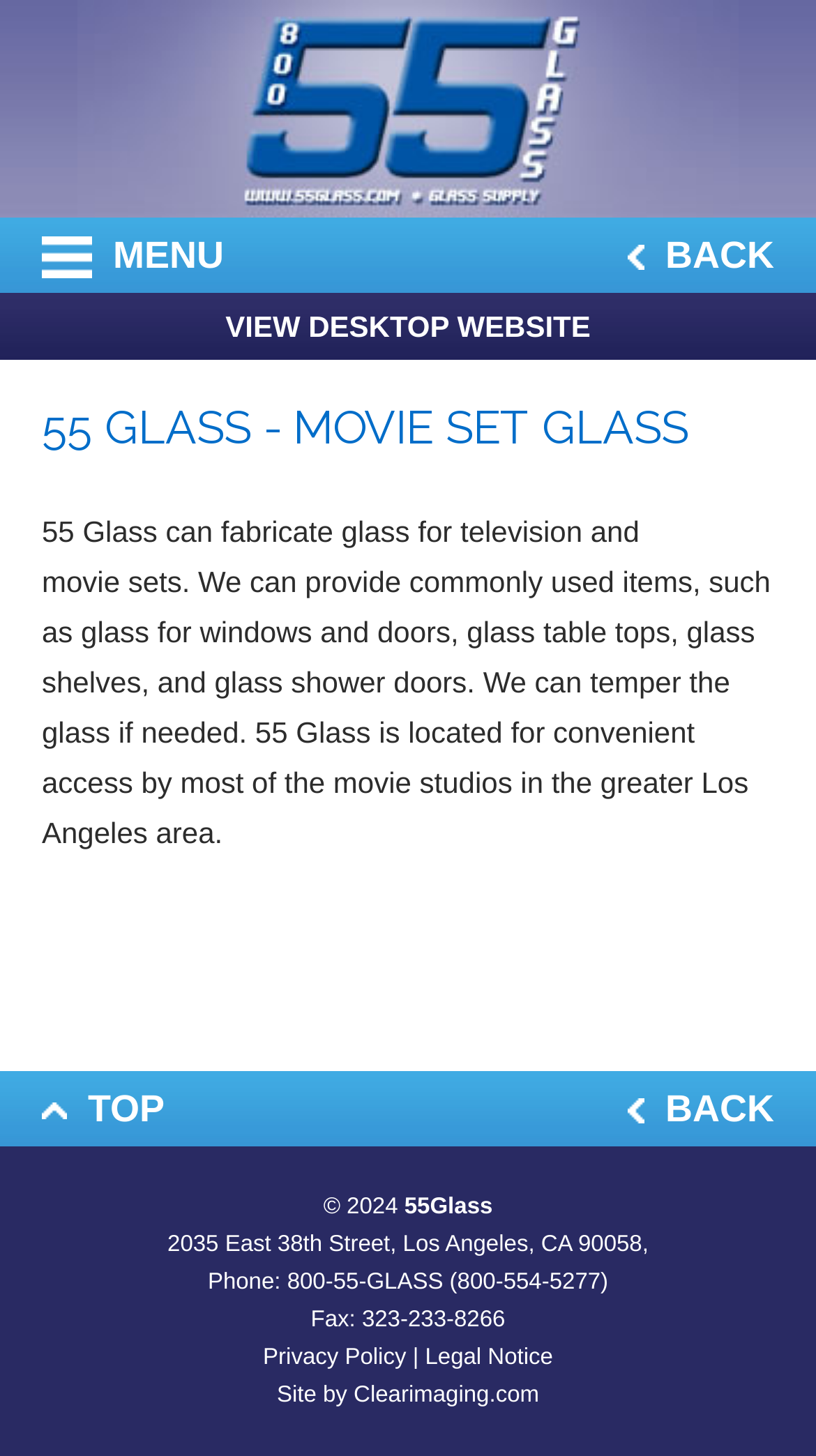Identify the headline of the webpage and generate its text content.

55 GLASS - MOVIE SET GLASS